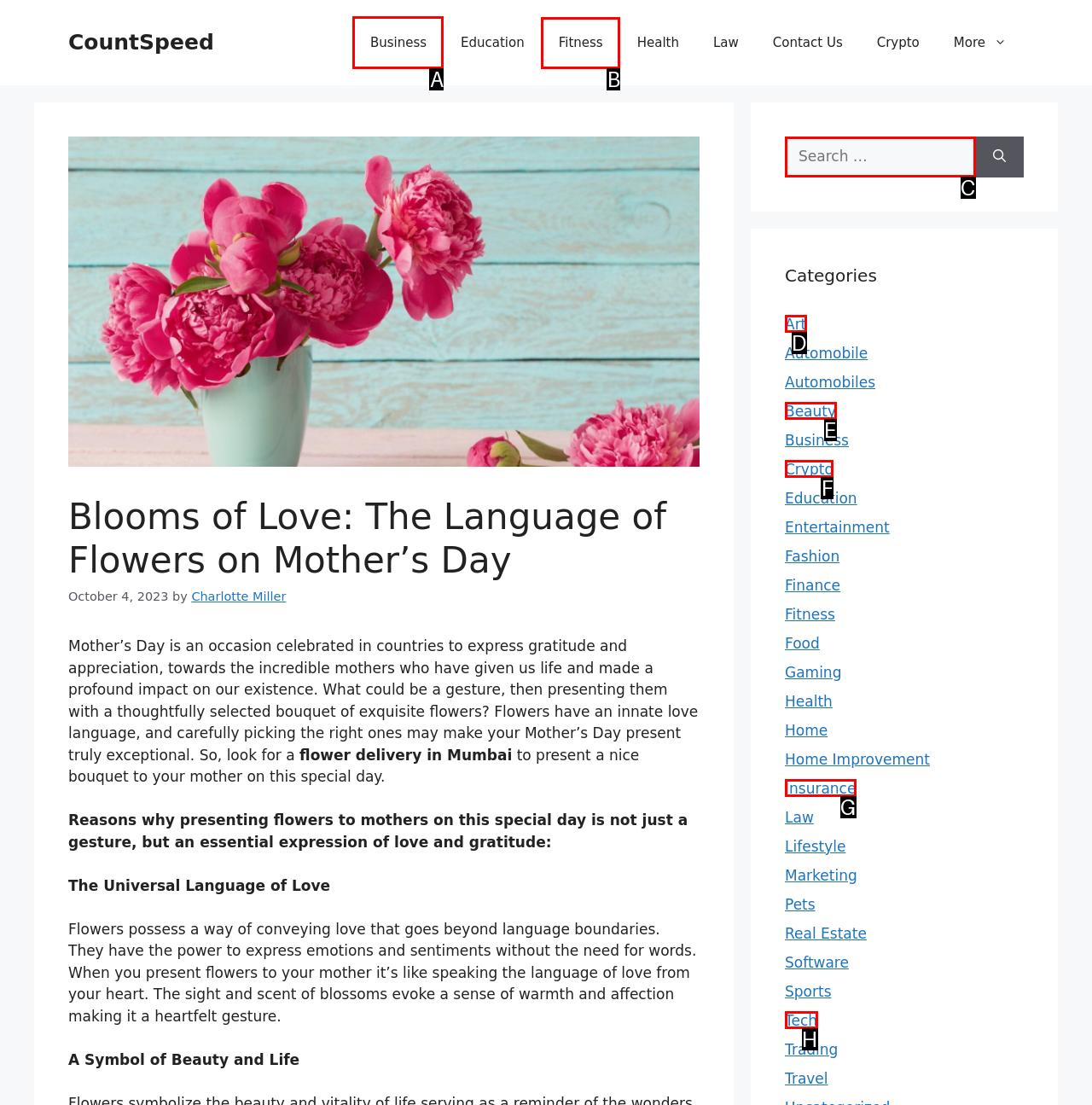Identify the letter of the option to click in order to Click on the 'Business' category. Answer with the letter directly.

A